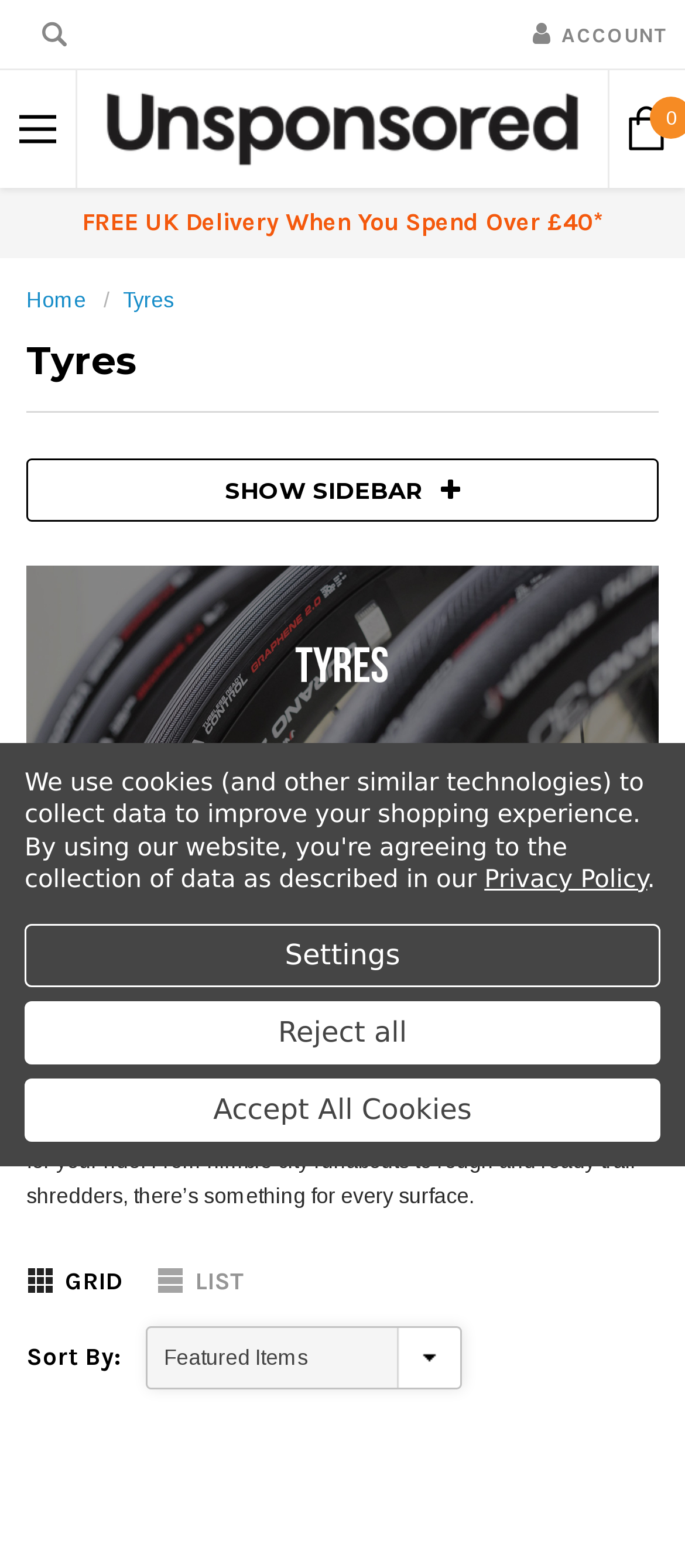Determine the bounding box coordinates of the element that should be clicked to execute the following command: "View Tyres category".

[0.179, 0.184, 0.254, 0.199]